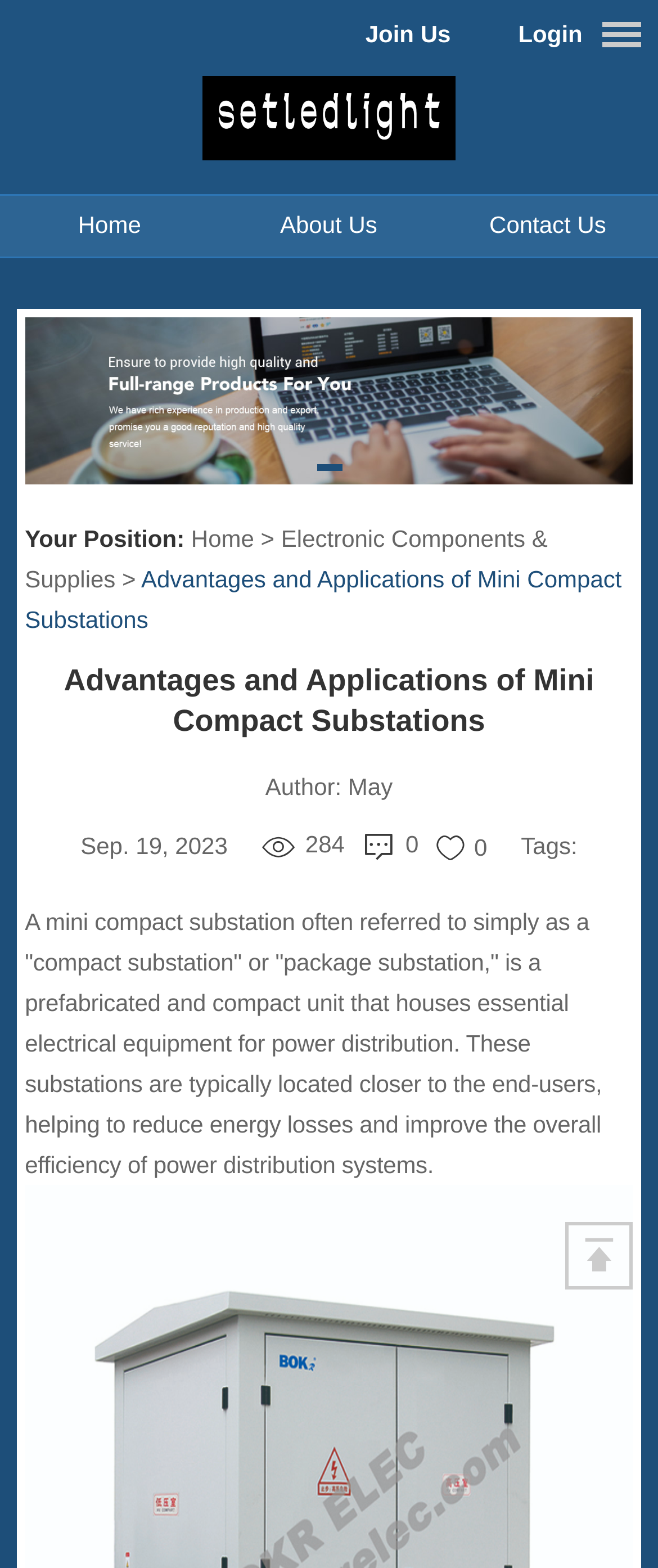Use a single word or phrase to answer the question: 
How many views does the article have?

284